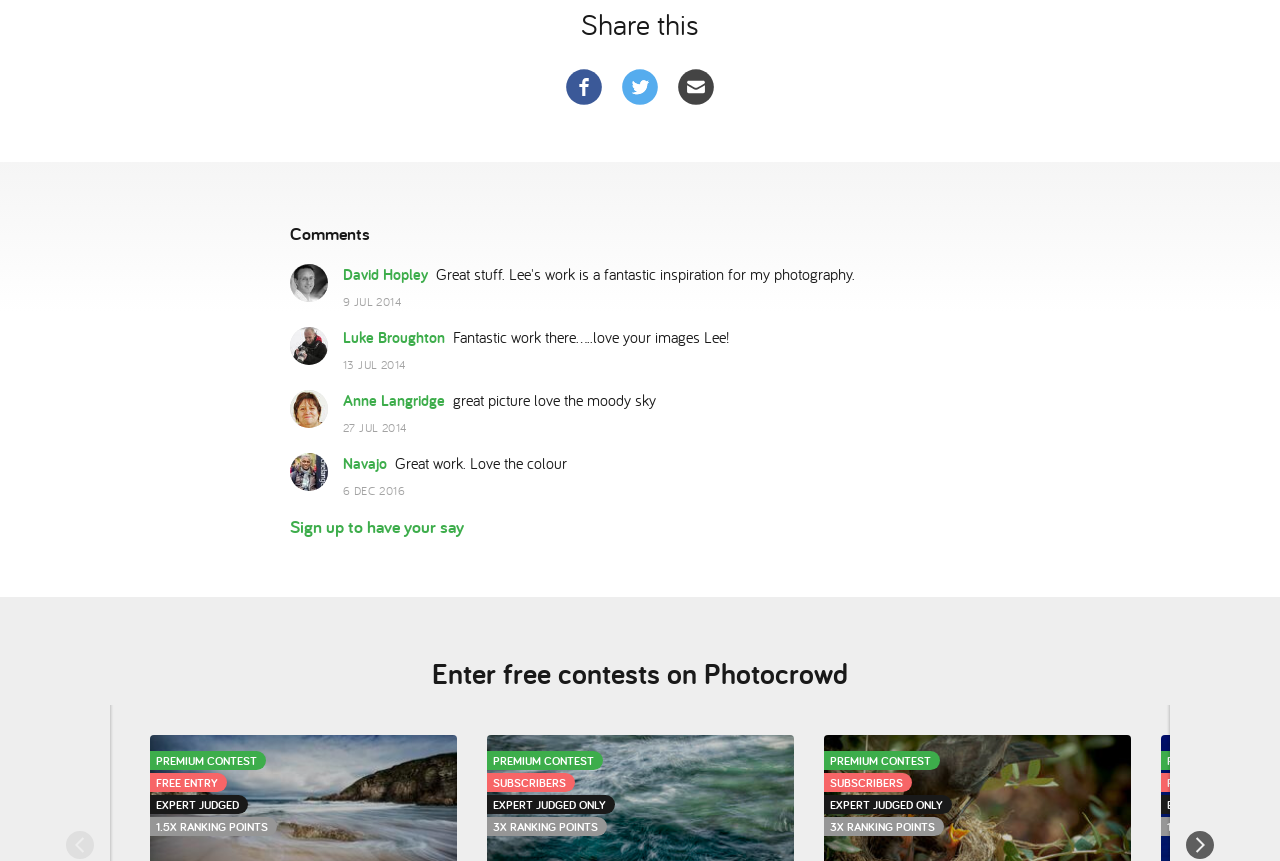Please identify the bounding box coordinates of the area that needs to be clicked to fulfill the following instruction: "Sign up to have your say."

[0.227, 0.598, 0.362, 0.624]